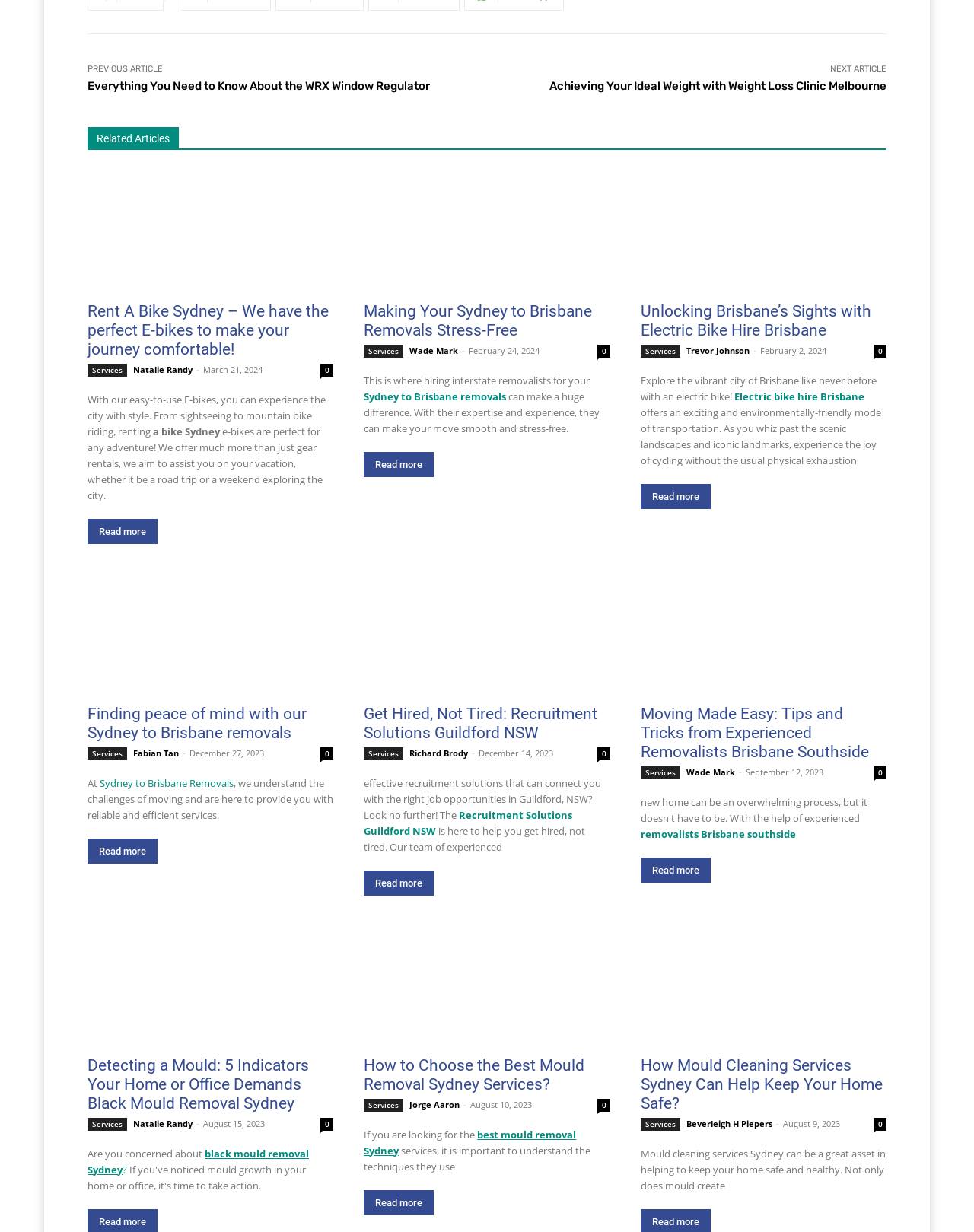Predict the bounding box coordinates of the area that should be clicked to accomplish the following instruction: "Get more information about 'Recruitment Solutions Guildford NSW'". The bounding box coordinates should consist of four float numbers between 0 and 1, i.e., [left, top, right, bottom].

[0.374, 0.656, 0.588, 0.68]